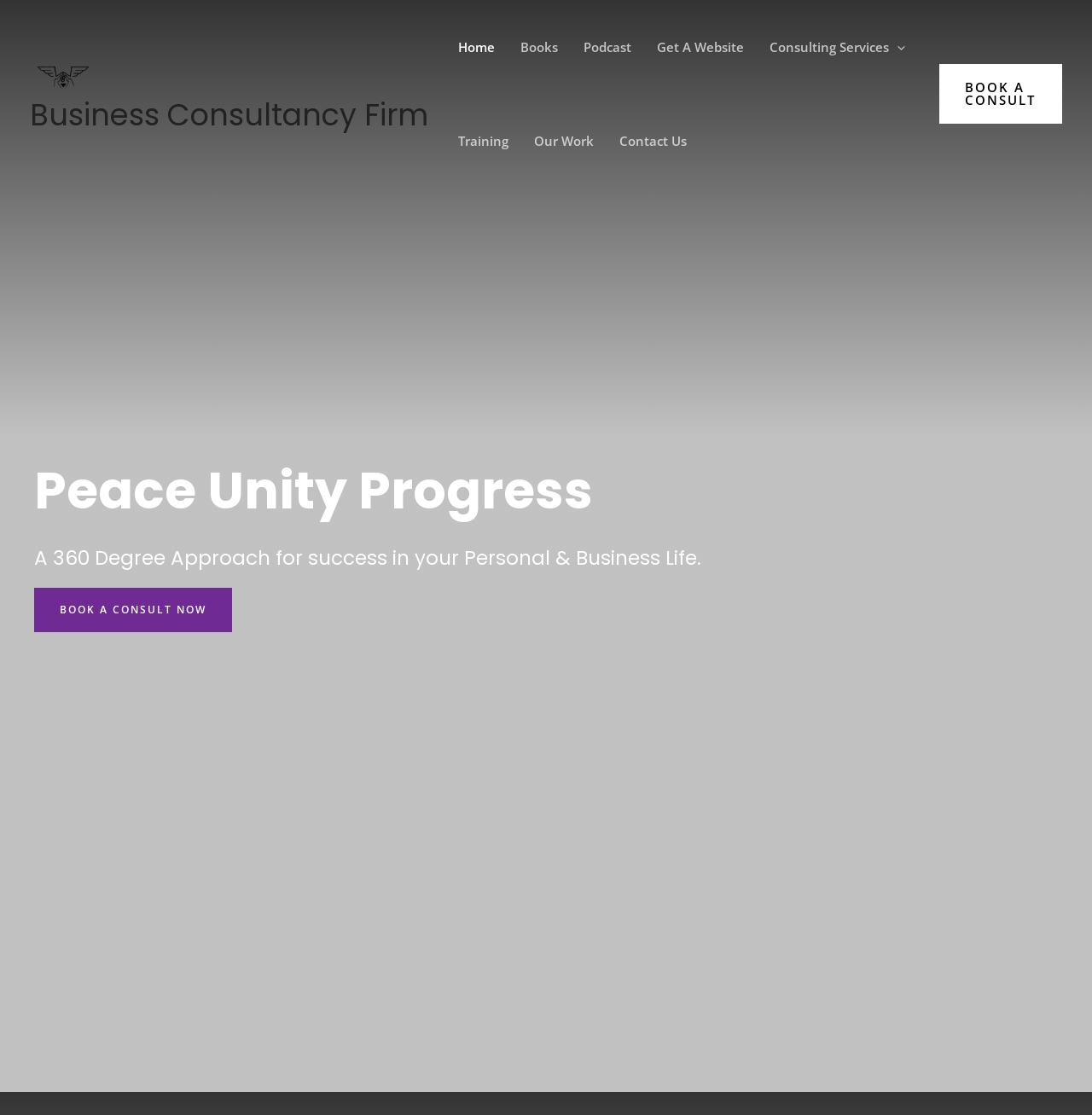From the webpage screenshot, predict the bounding box of the UI element that matches this description: "Consulting Services".

[0.693, 0.0, 0.841, 0.084]